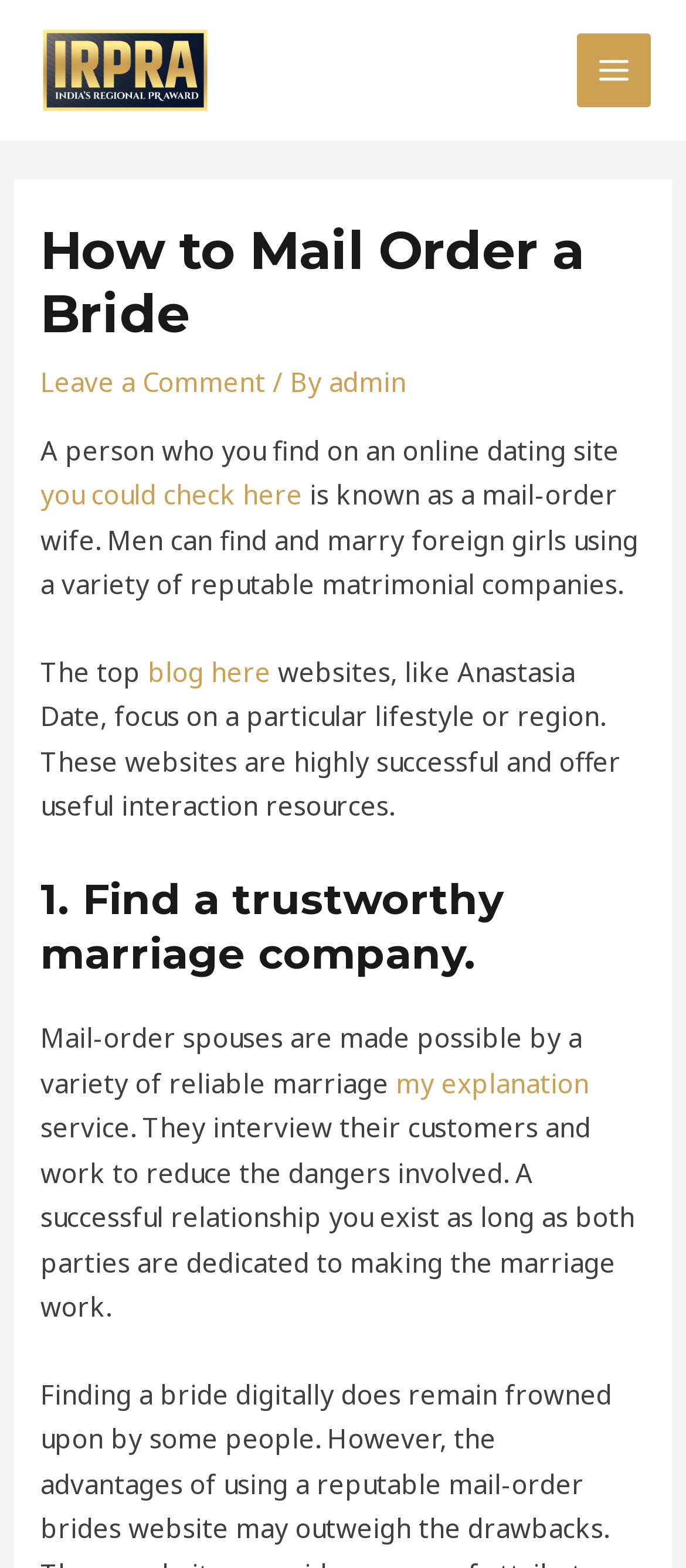Identify the bounding box for the UI element described as: "alt="IRPRA"". The coordinates should be four float numbers between 0 and 1, i.e., [left, top, right, bottom].

[0.051, 0.031, 0.308, 0.054]